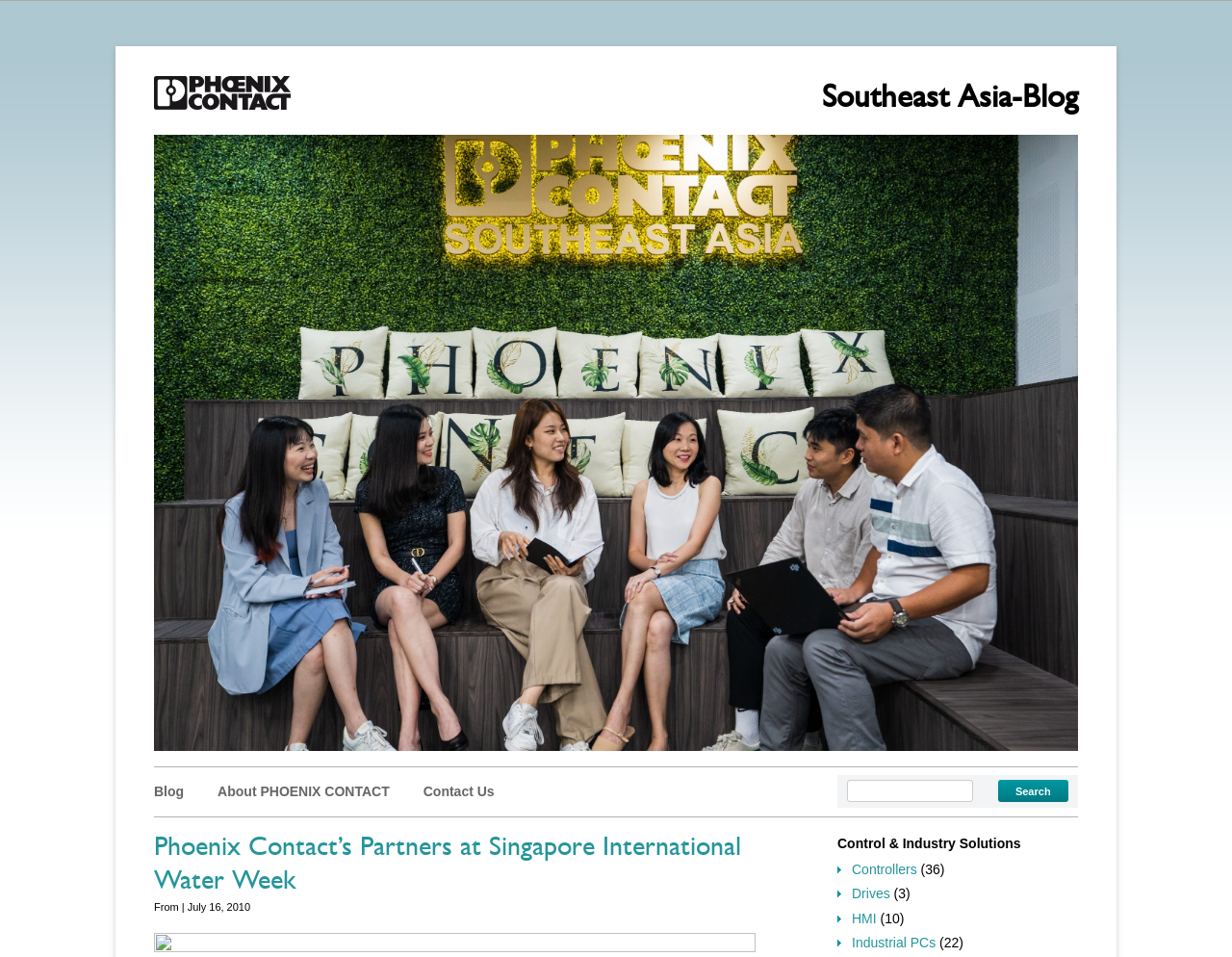Determine the bounding box coordinates of the area to click in order to meet this instruction: "Go to the blog".

[0.125, 0.819, 0.149, 0.835]